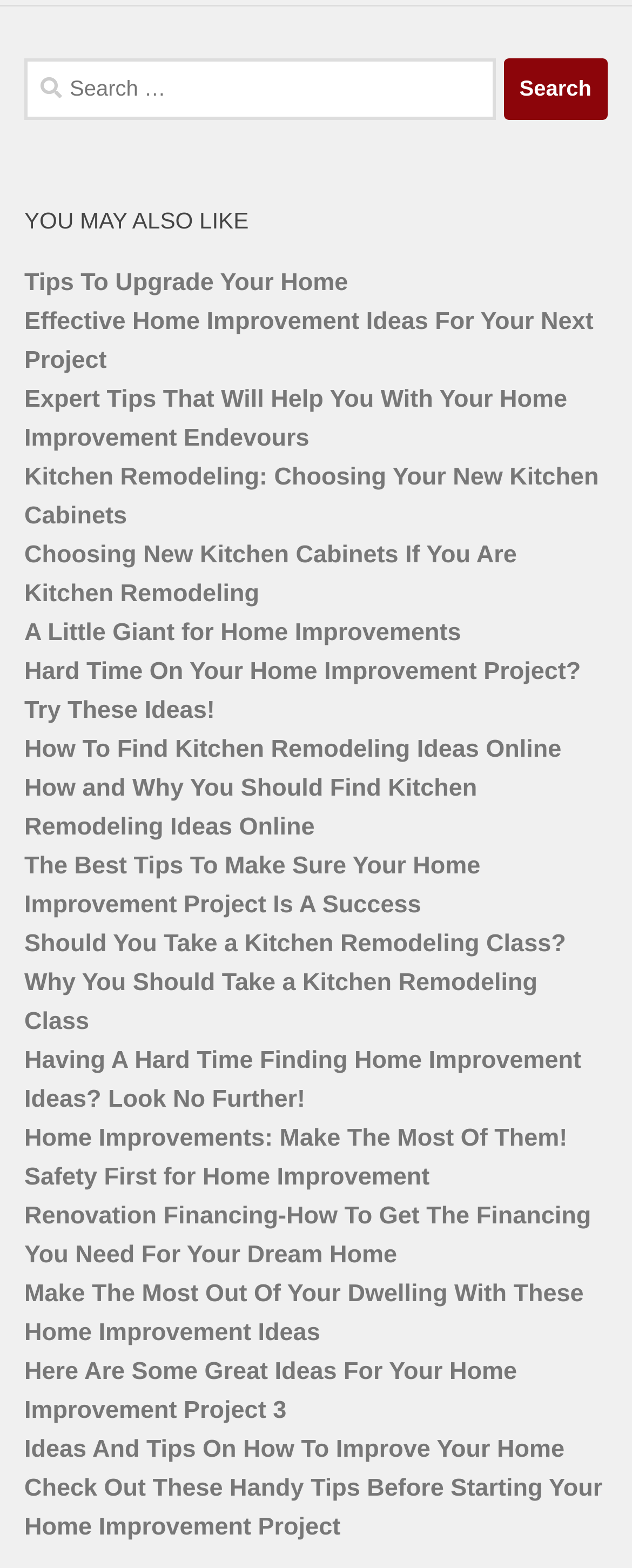Give the bounding box coordinates for the element described as: "Safety First for Home Improvement".

[0.038, 0.742, 0.68, 0.759]